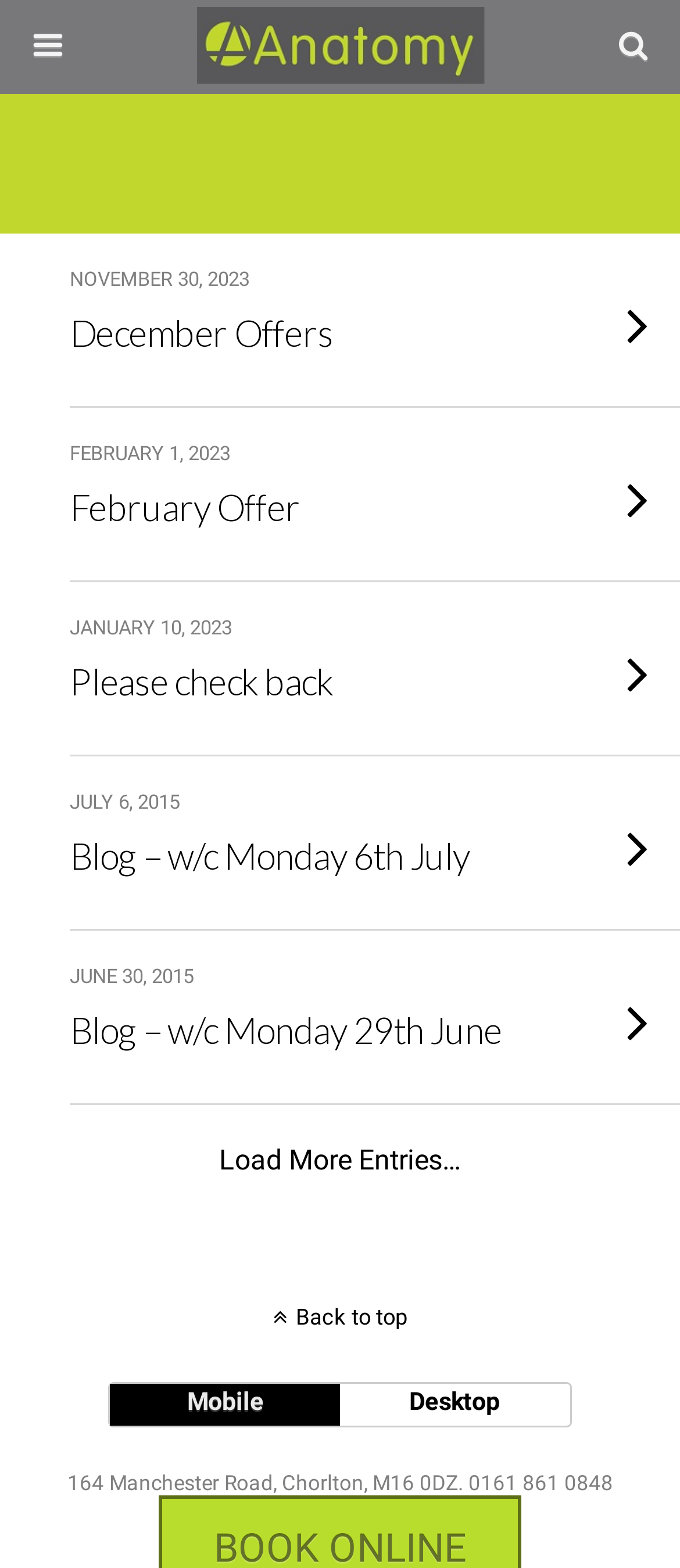Refer to the image and answer the question with as much detail as possible: What is the website about?

Based on the webpage's meta description and the content of the webpage, it appears that the website is related to anatomy and is specific to Manchester, possibly a clinic or a service provider.